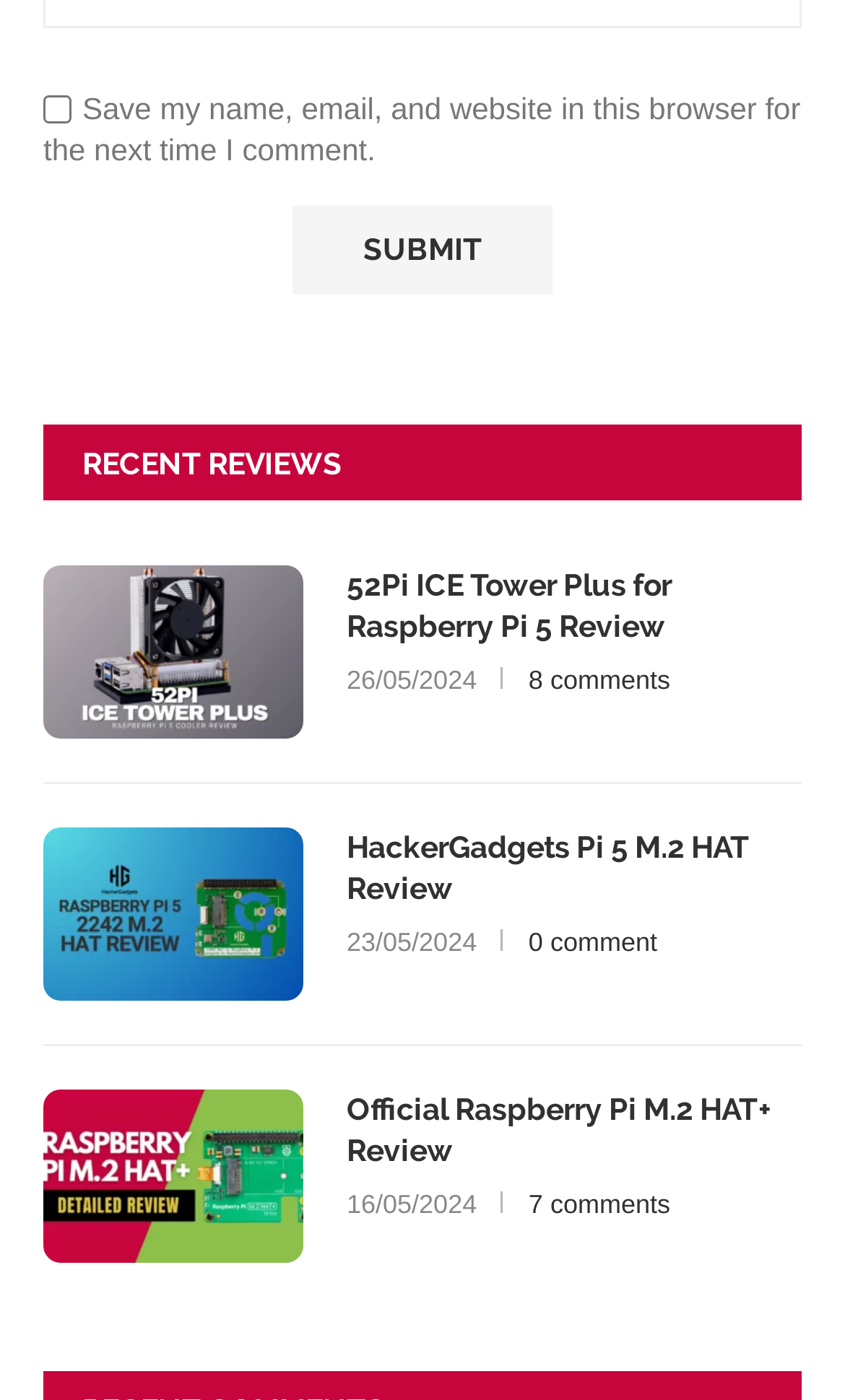Please determine the bounding box coordinates for the UI element described as: "0 comment".

[0.626, 0.662, 0.778, 0.684]